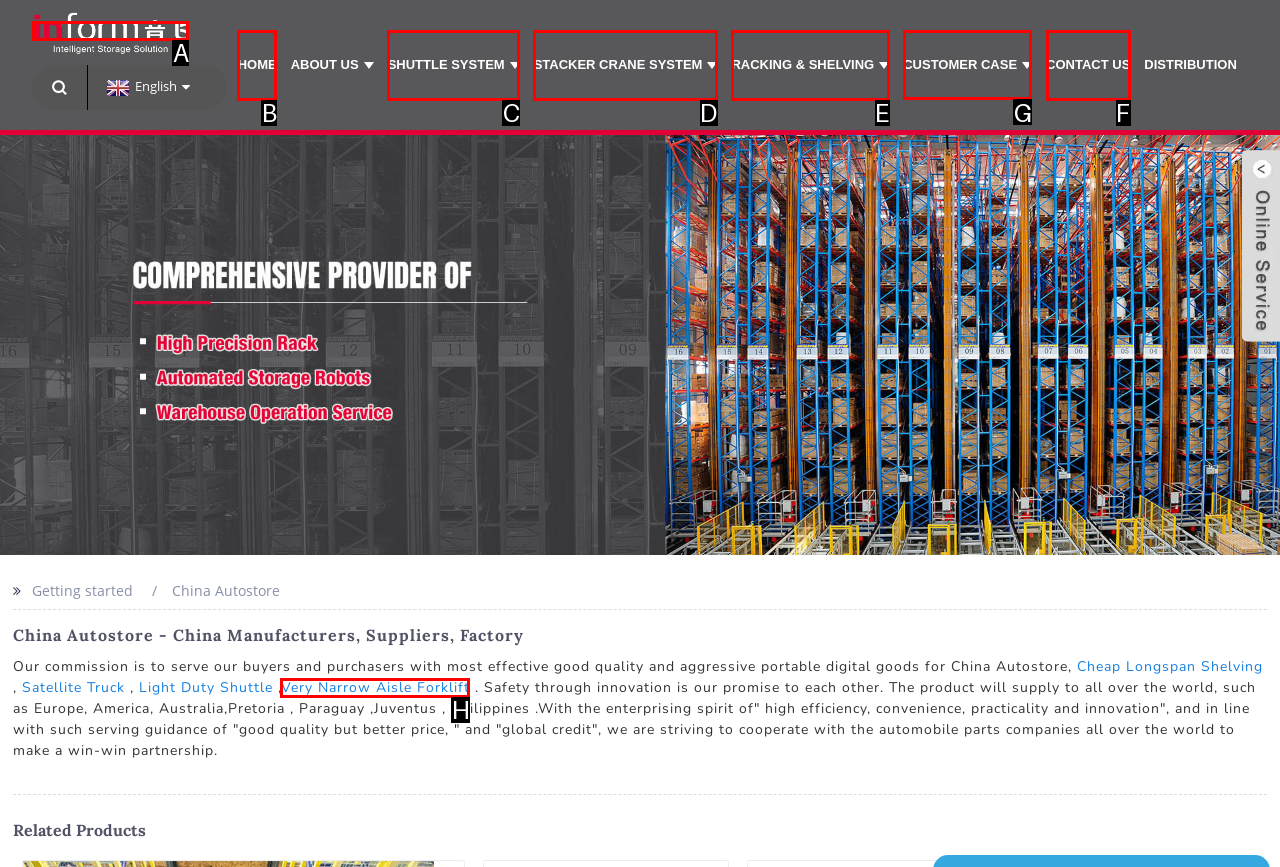Select the HTML element that needs to be clicked to carry out the task: View the CUSTOMER CASE
Provide the letter of the correct option.

G